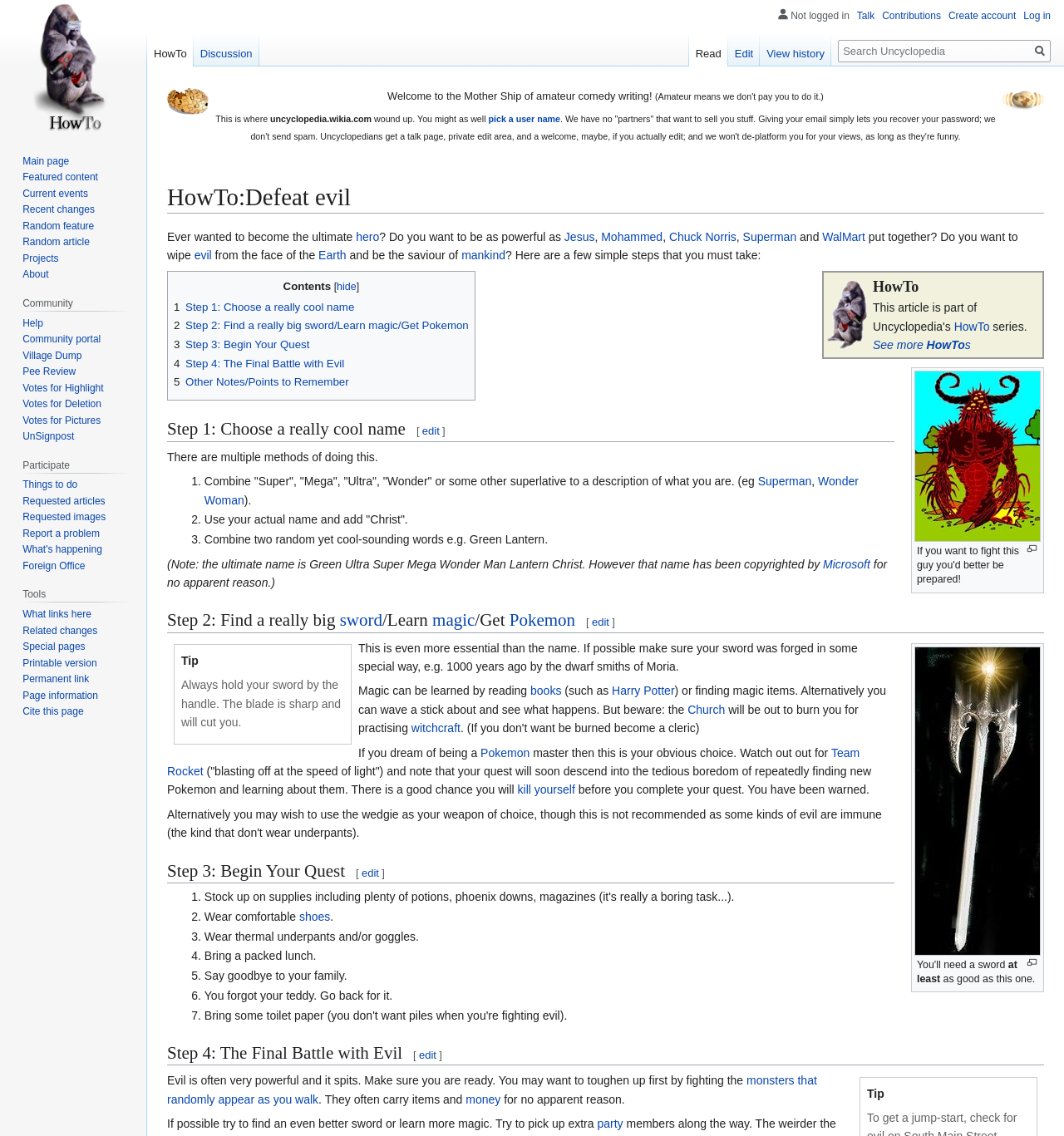Please find the bounding box coordinates of the section that needs to be clicked to achieve this instruction: "Click the 'HowTo' link".

[0.897, 0.281, 0.93, 0.293]